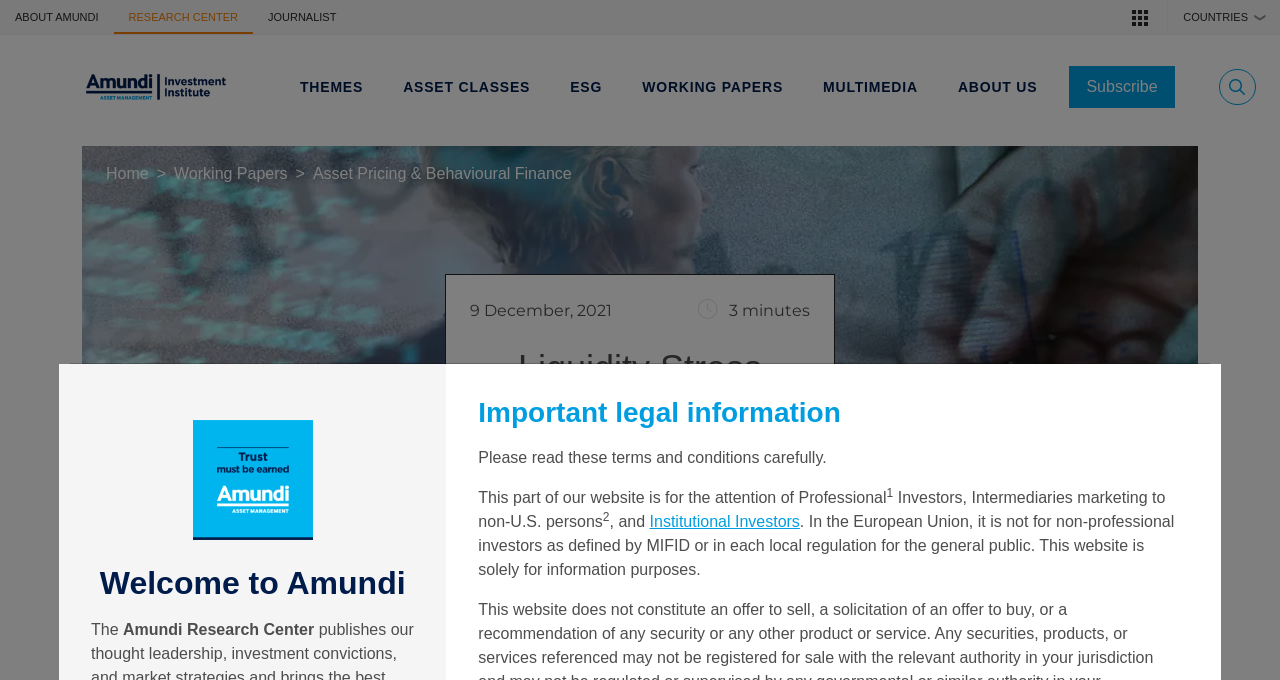Locate the bounding box coordinates of the area to click to fulfill this instruction: "Click Download". The bounding box should be presented as four float numbers between 0 and 1, in the order [left, top, right, bottom].

[0.449, 0.863, 0.551, 0.925]